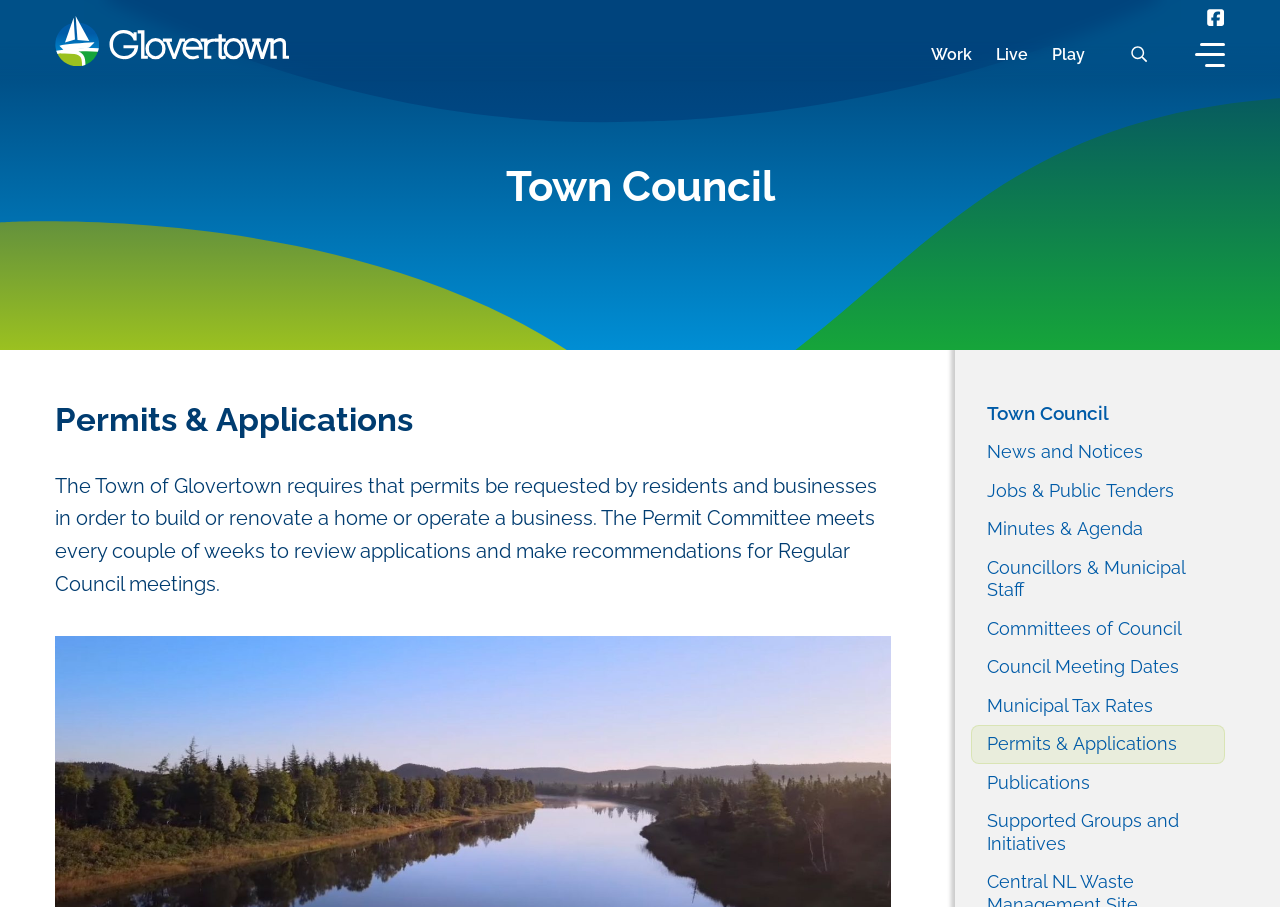Please answer the following question using a single word or phrase: 
What is the function of the 'Show search form' button?

Show search form